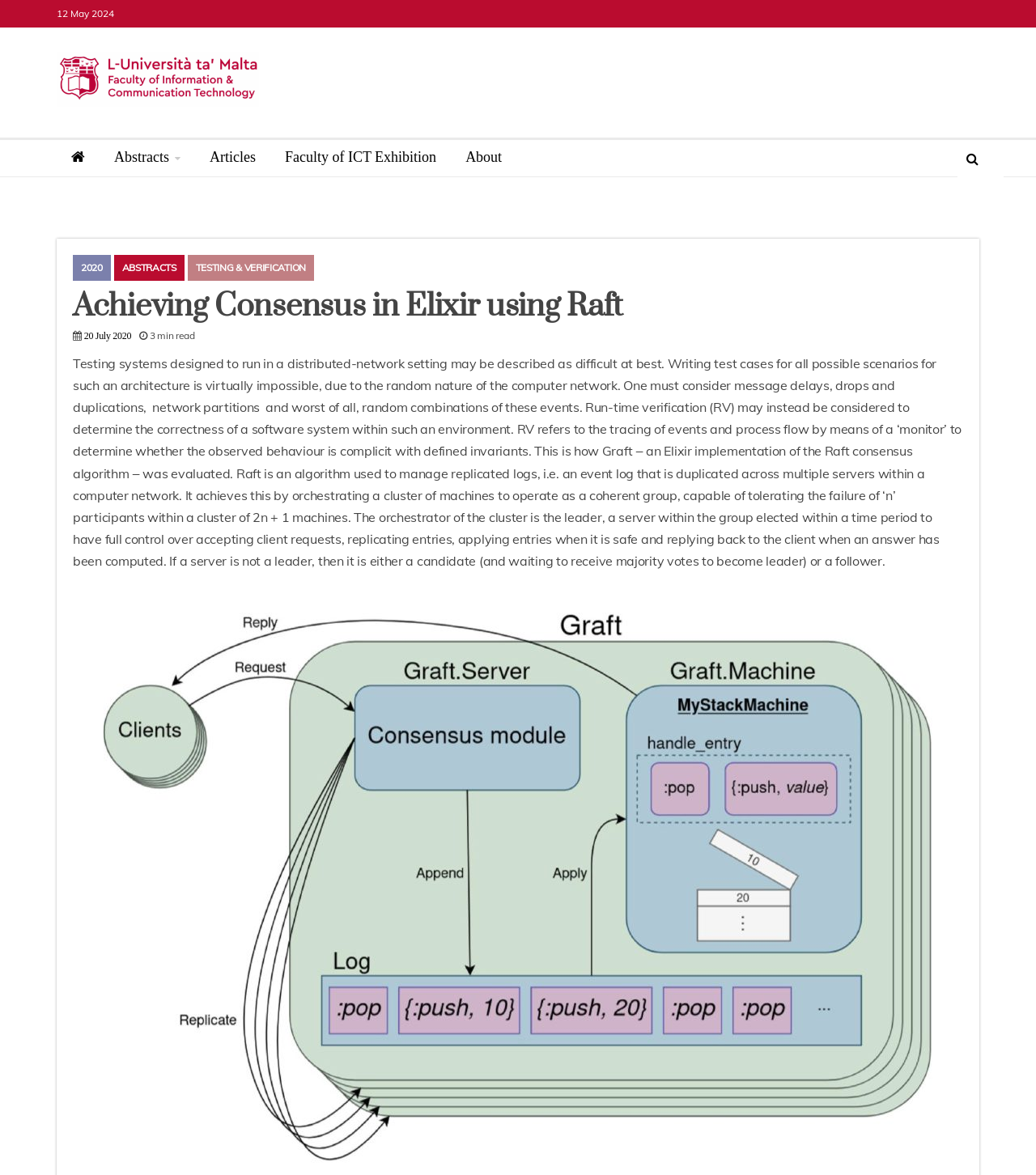Please find the top heading of the webpage and generate its text.

Achieving Consensus in Elixir using Raft